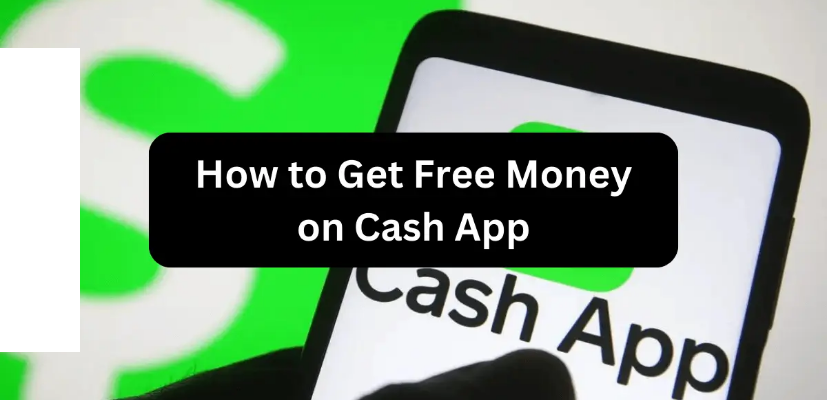What is the purpose of the article?
Analyze the screenshot and provide a detailed answer to the question.

The caption states that the article 'explores various strategies and opportunities for users to earn free money through the Cash App platform', which implies that the purpose of the article is to provide information on how to earn free money using Cash App.